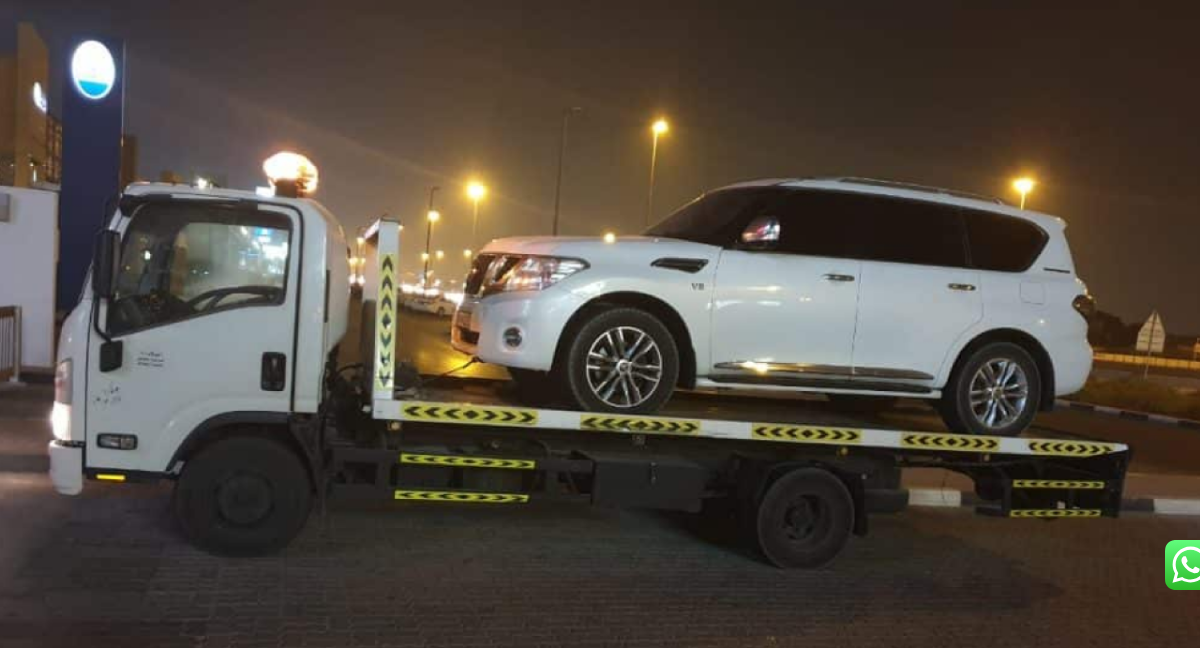Provide a comprehensive description of the image.

The image showcases a white SUV being loaded onto a tow truck at night, highlighting the essential service of car recovery. The truck, equipped with a bright amber light on its roof, stands out against the softly illuminated background filled with streetlights. The vehicle appears secure on the flatbed, adorned with distinctive yellow and black warning stripes. This scene is emblematic of car recovery services, likely provided by Lucky Car Recovery Dubai, which emphasizes their commitment to 24/7 assistance for clients in need of emergency vehicle transport.